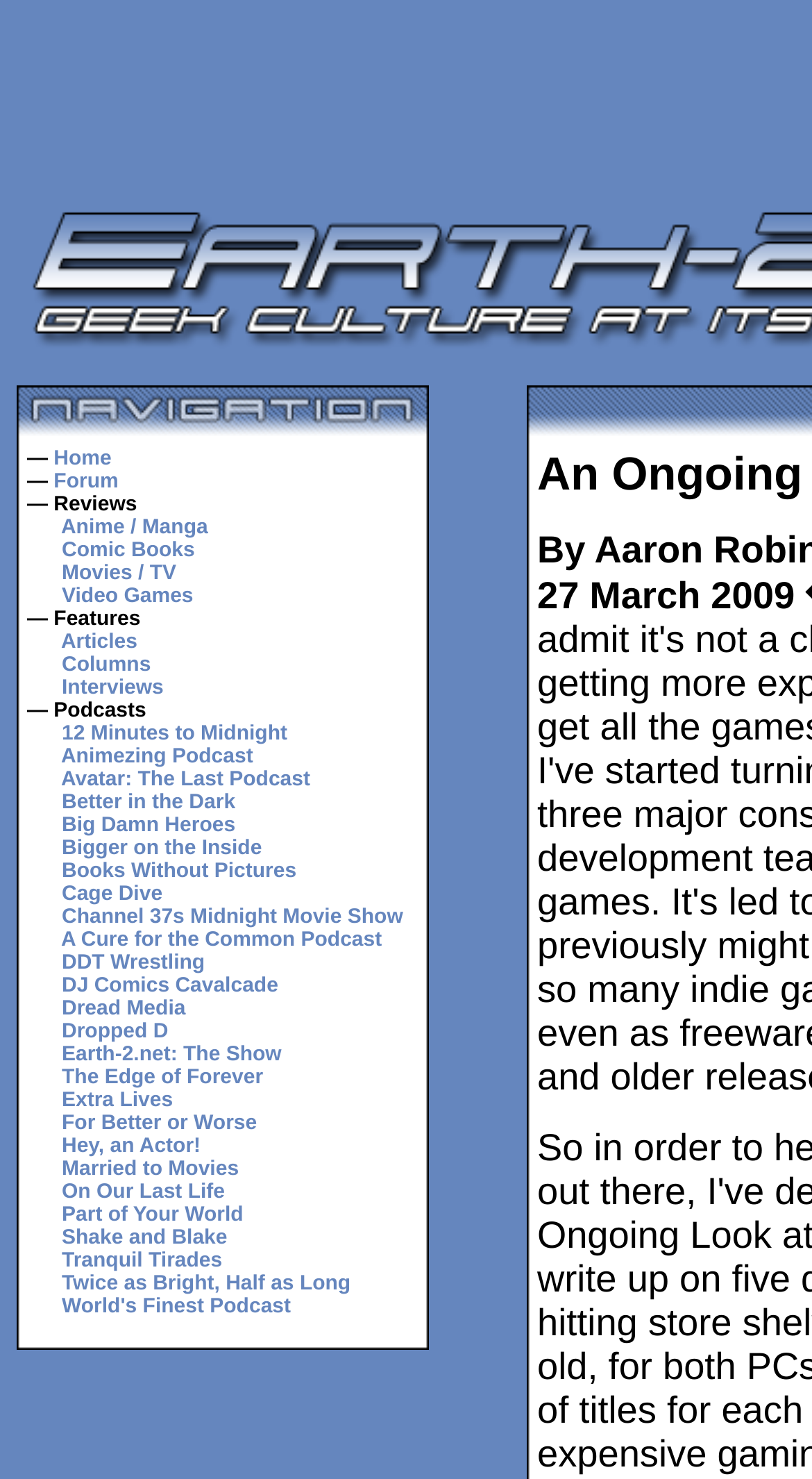What is the first feature listed on the webpage?
Using the image as a reference, give an elaborate response to the question.

I looked at the LayoutTableCell elements and found the first feature listed, which is 'Articles', under the '— Features' category.